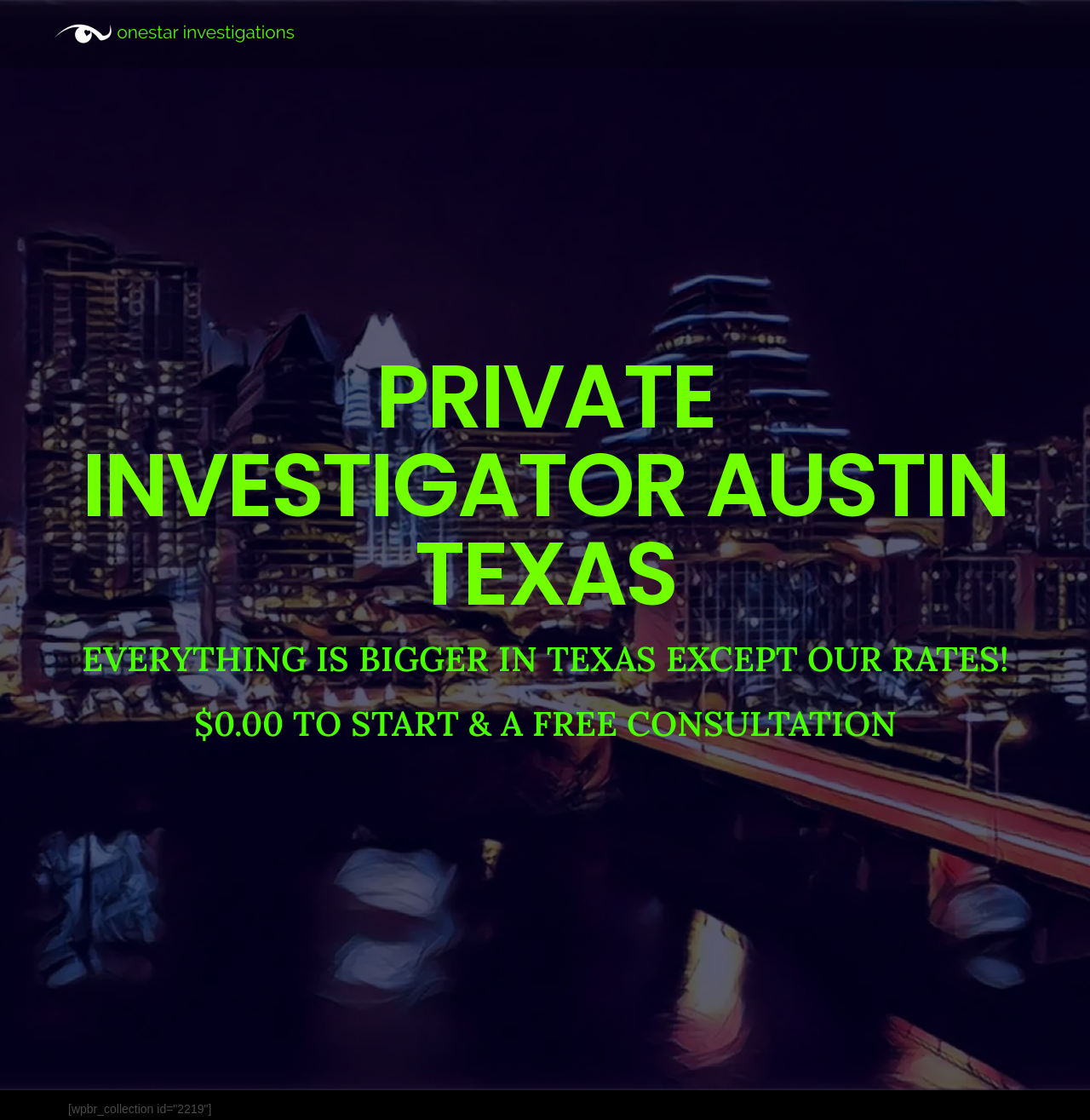Utilize the details in the image to give a detailed response to the question: What is the profession of the service provider?

Based on the webpage content, specifically the heading 'PRIVATE INVESTIGATOR AUSTIN TEXAS', it is clear that the service provider is a private investigator.